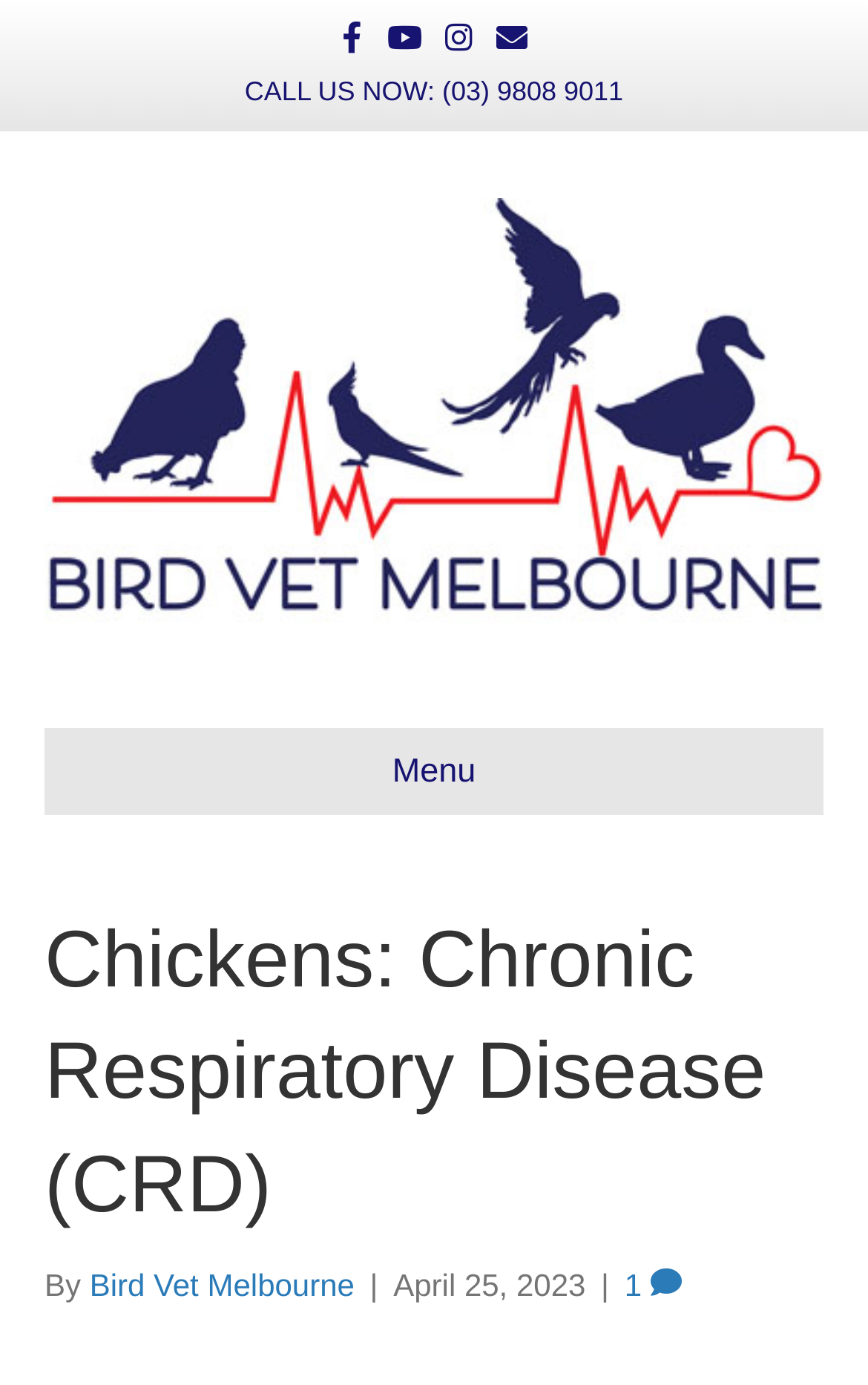Provide a brief response in the form of a single word or phrase:
What is the phone number to call?

(03) 9808 9011